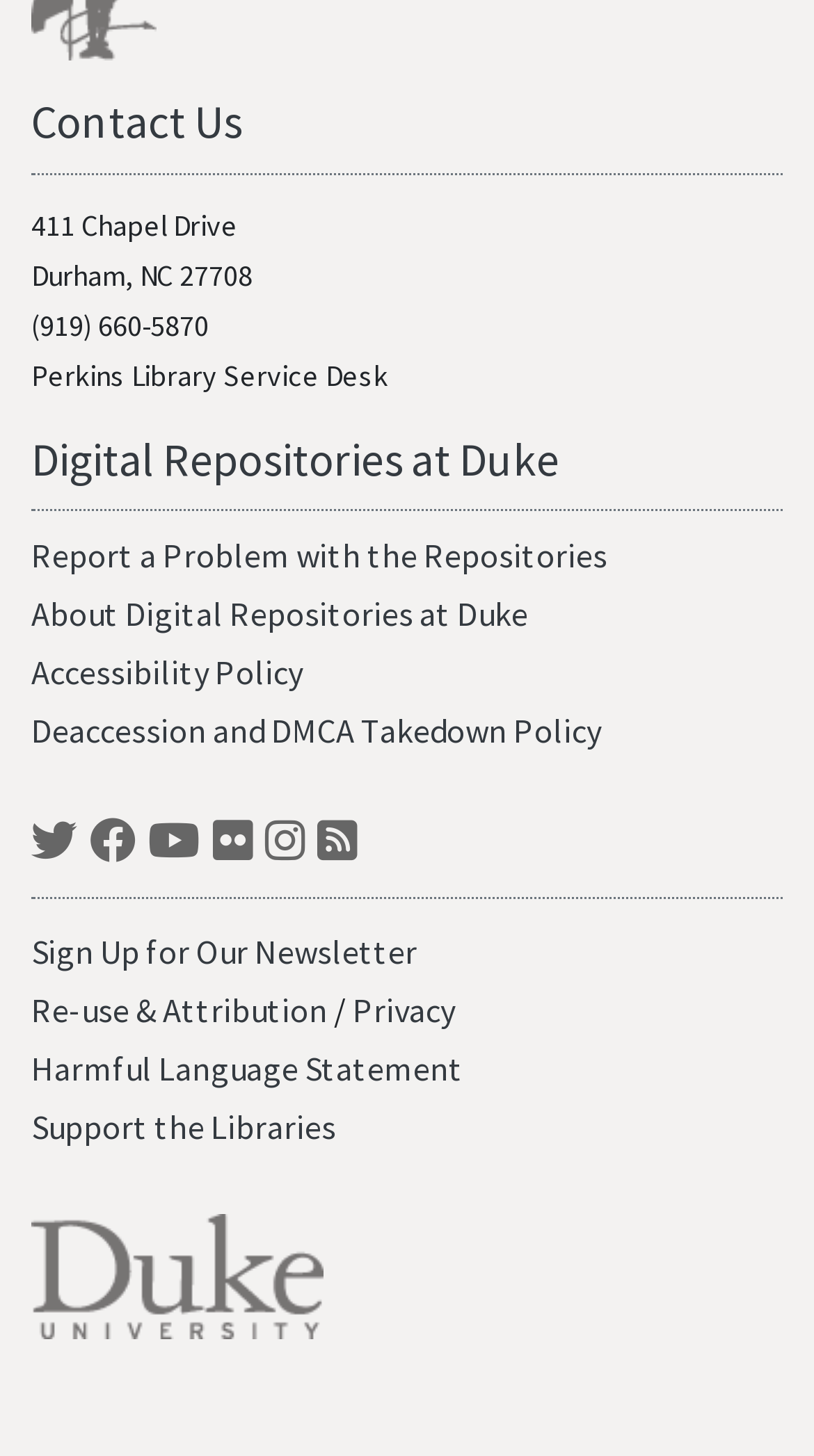Could you determine the bounding box coordinates of the clickable element to complete the instruction: "Support the Libraries"? Provide the coordinates as four float numbers between 0 and 1, i.e., [left, top, right, bottom].

[0.038, 0.76, 0.413, 0.788]